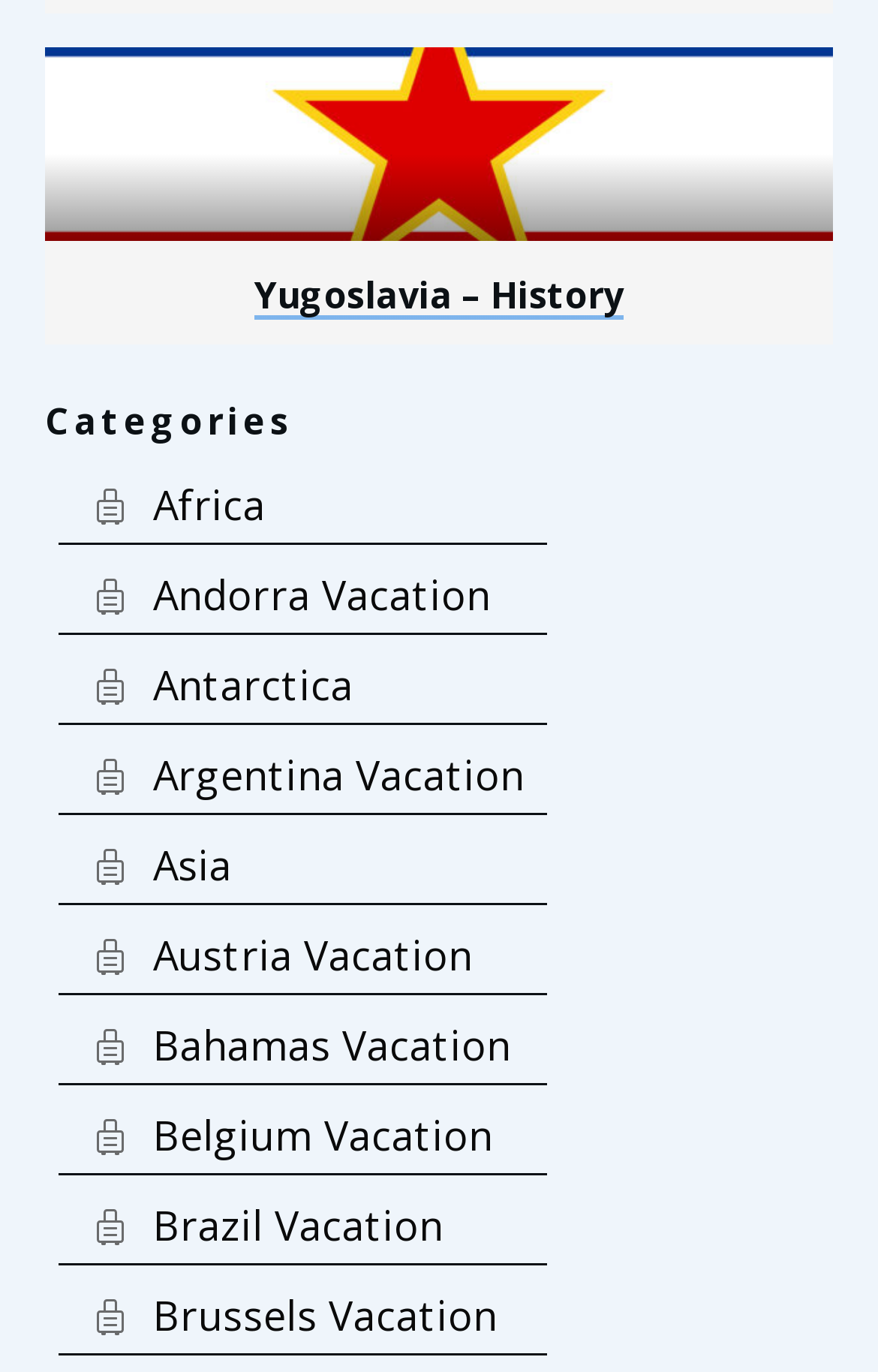How many links are there in the webpage? Based on the screenshot, please respond with a single word or phrase.

14